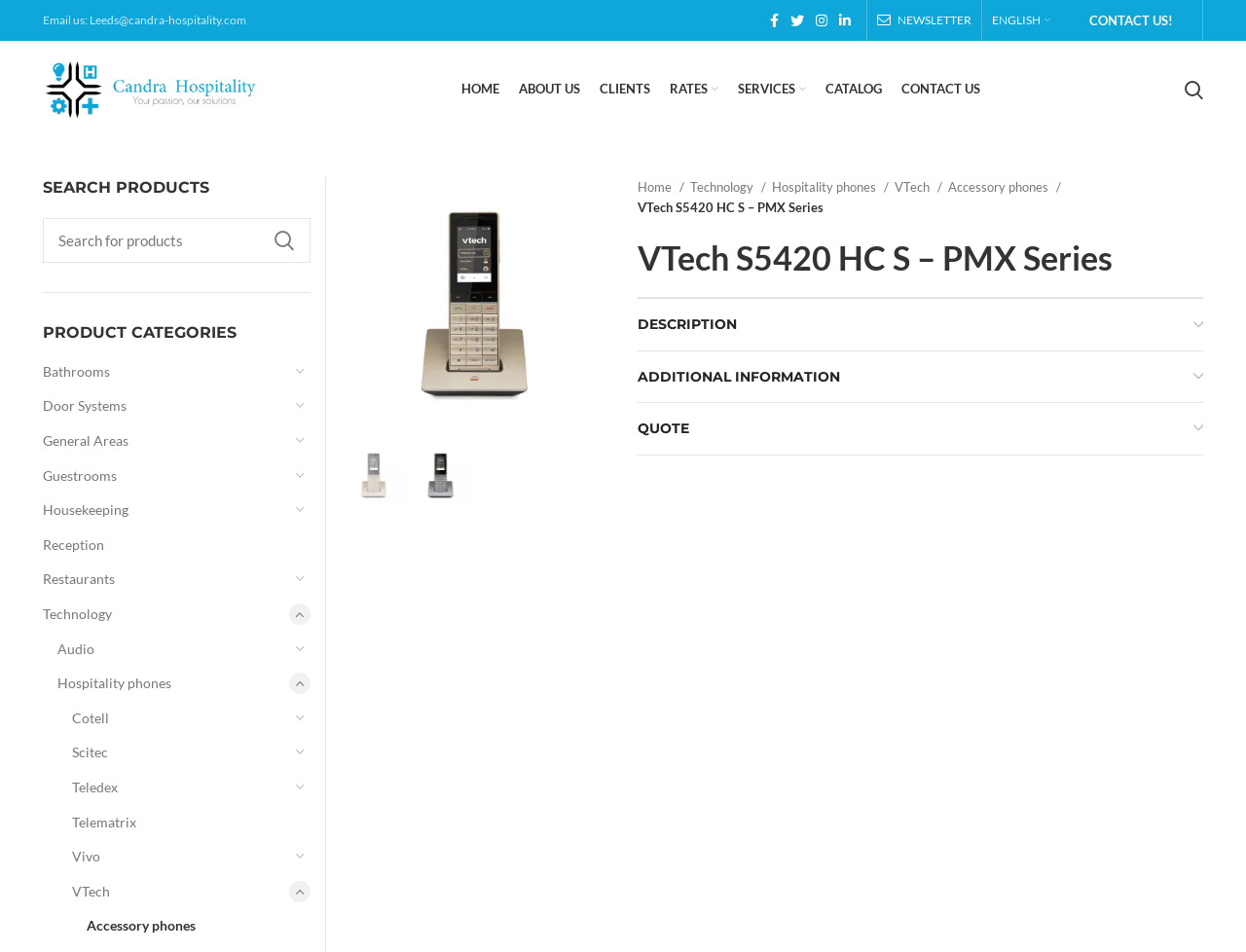What social media platforms are linked on this webpage?
Respond to the question with a single word or phrase according to the image.

Facebook, Twitter, Instagram, Linkedin